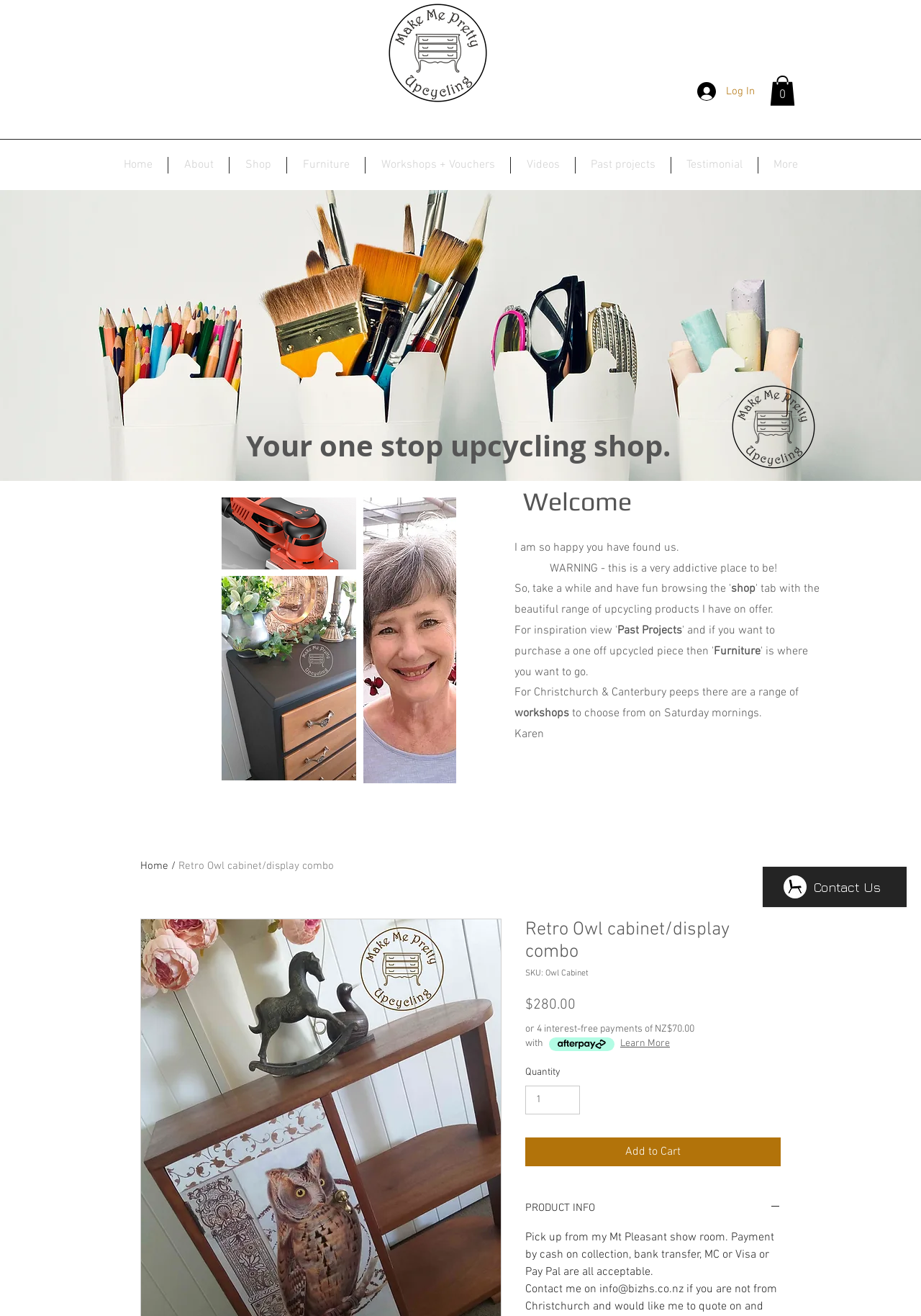Identify the bounding box coordinates for the region to click in order to carry out this instruction: "Click the Log In button". Provide the coordinates using four float numbers between 0 and 1, formatted as [left, top, right, bottom].

[0.746, 0.059, 0.83, 0.08]